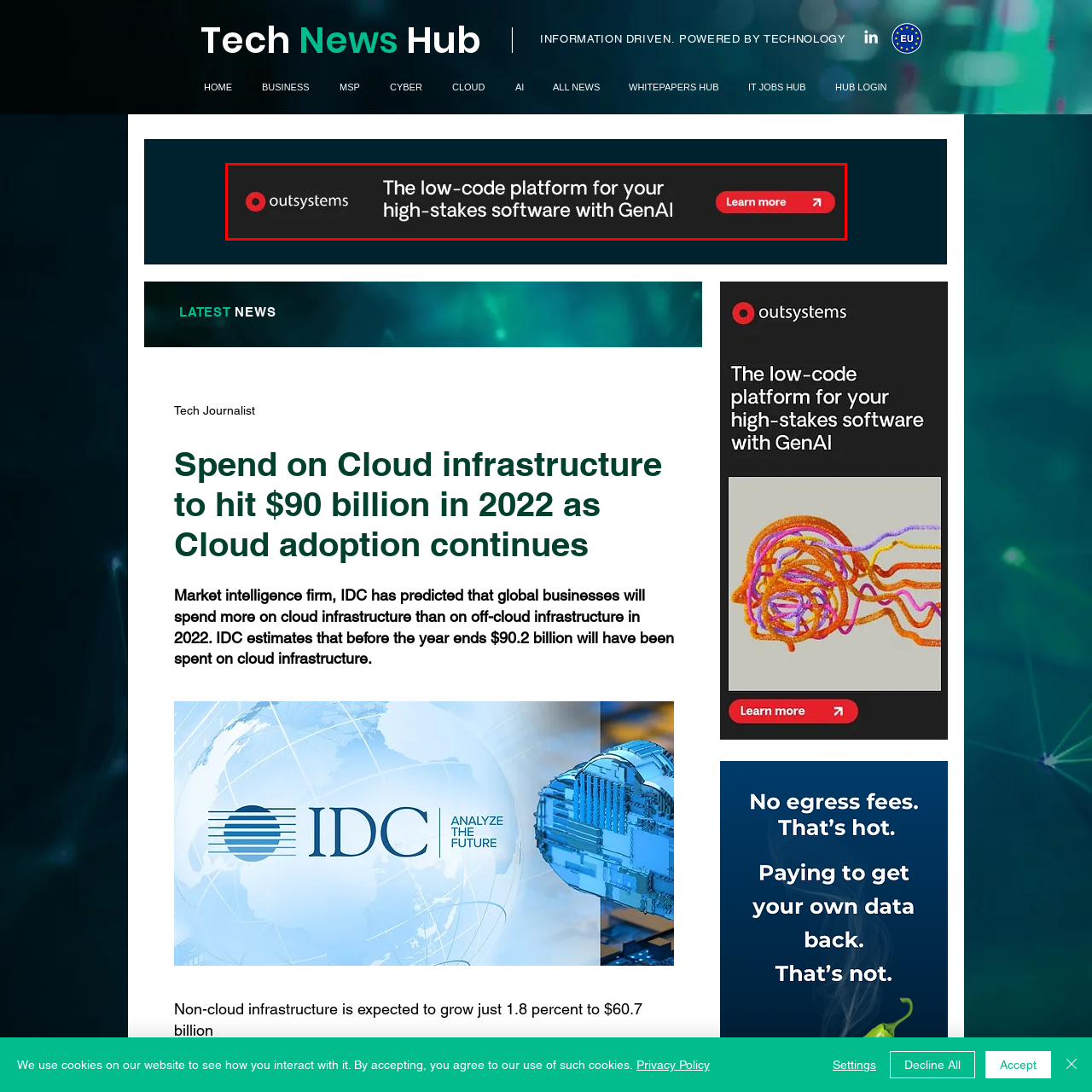What is the design style of the background?
Analyze the image within the red frame and provide a concise answer using only one word or a short phrase.

Sleek and modern